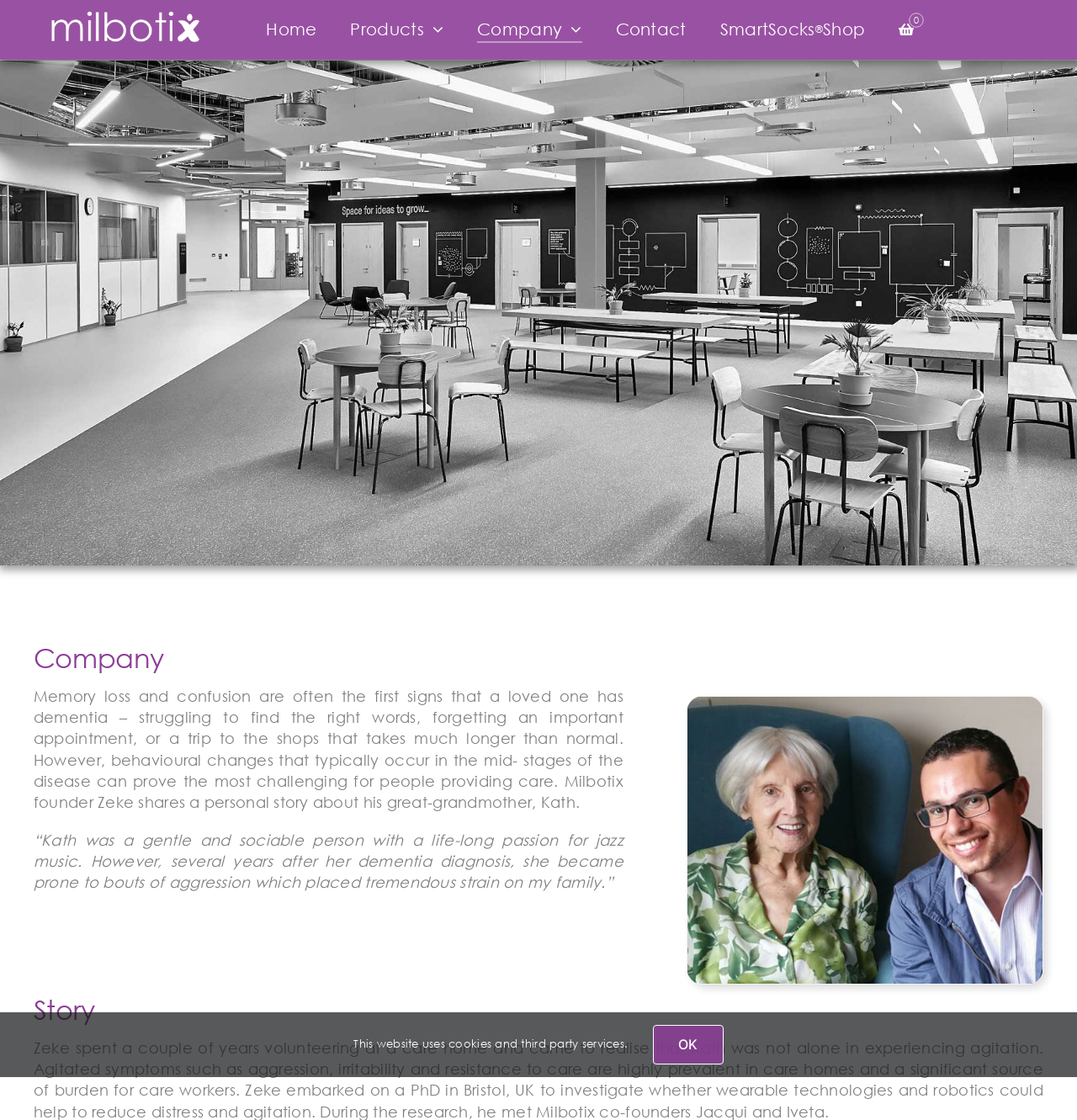What is the type of music mentioned in the story?
Ensure your answer is thorough and detailed.

The type of music mentioned in the story is obtained from the StaticText element which mentions 'a life-long passion for jazz music'.